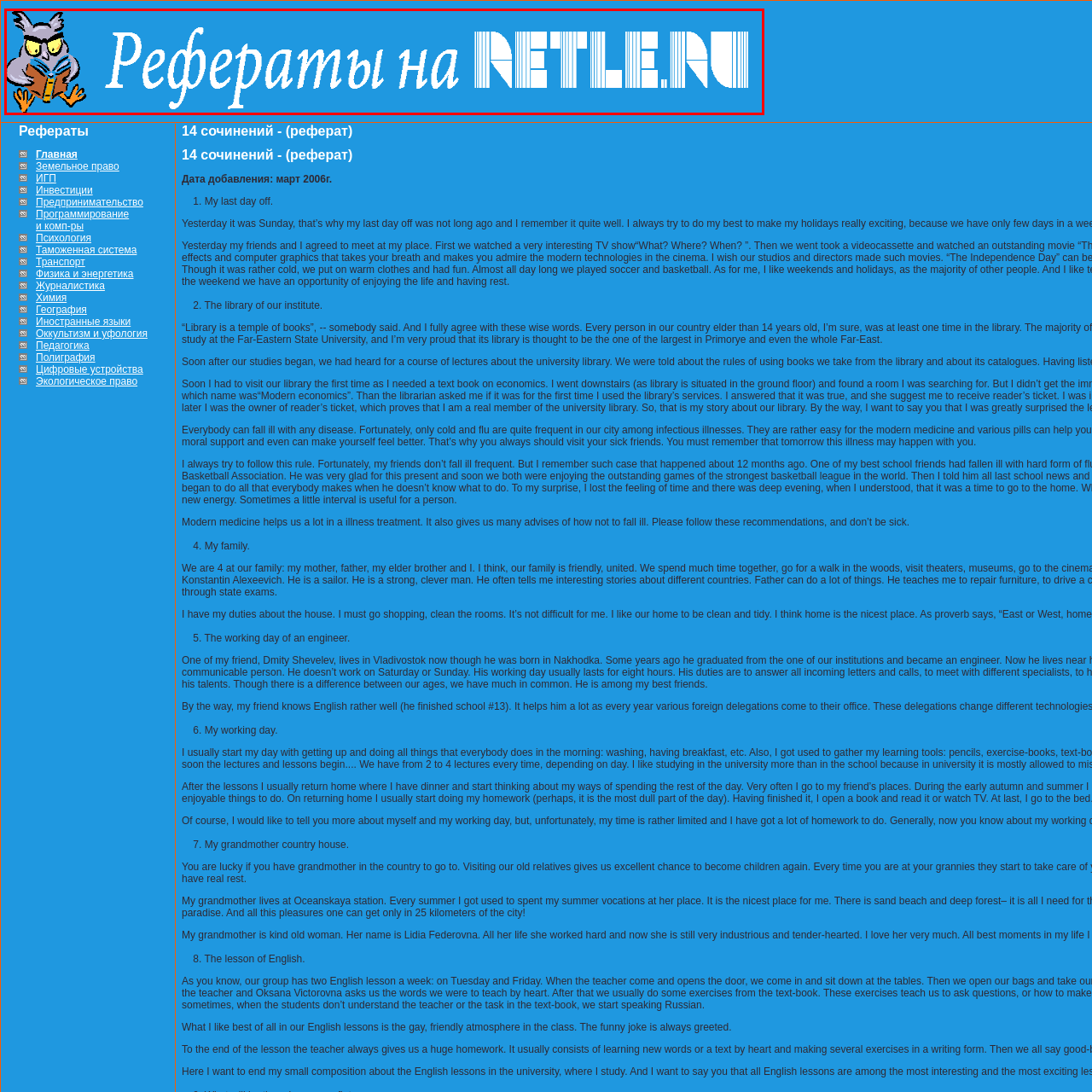Thoroughly describe the contents of the picture within the red frame.

The image features a vibrant blue background with bold white text that reads "Рефераты на NETLE.RU," translating to "Essays on NETLE.RU." Accompanying the text is a playful cartoon owl, depicted reading a book, symbolizing knowledge and study. This eye-catching graphic effectively represents a resource dedicated to academic assistance, specifically focusing on term papers and essays, making it inviting for students seeking educational support. The overall design combines a friendly and scholarly aesthetic, aimed at engaging the target audience of learners.